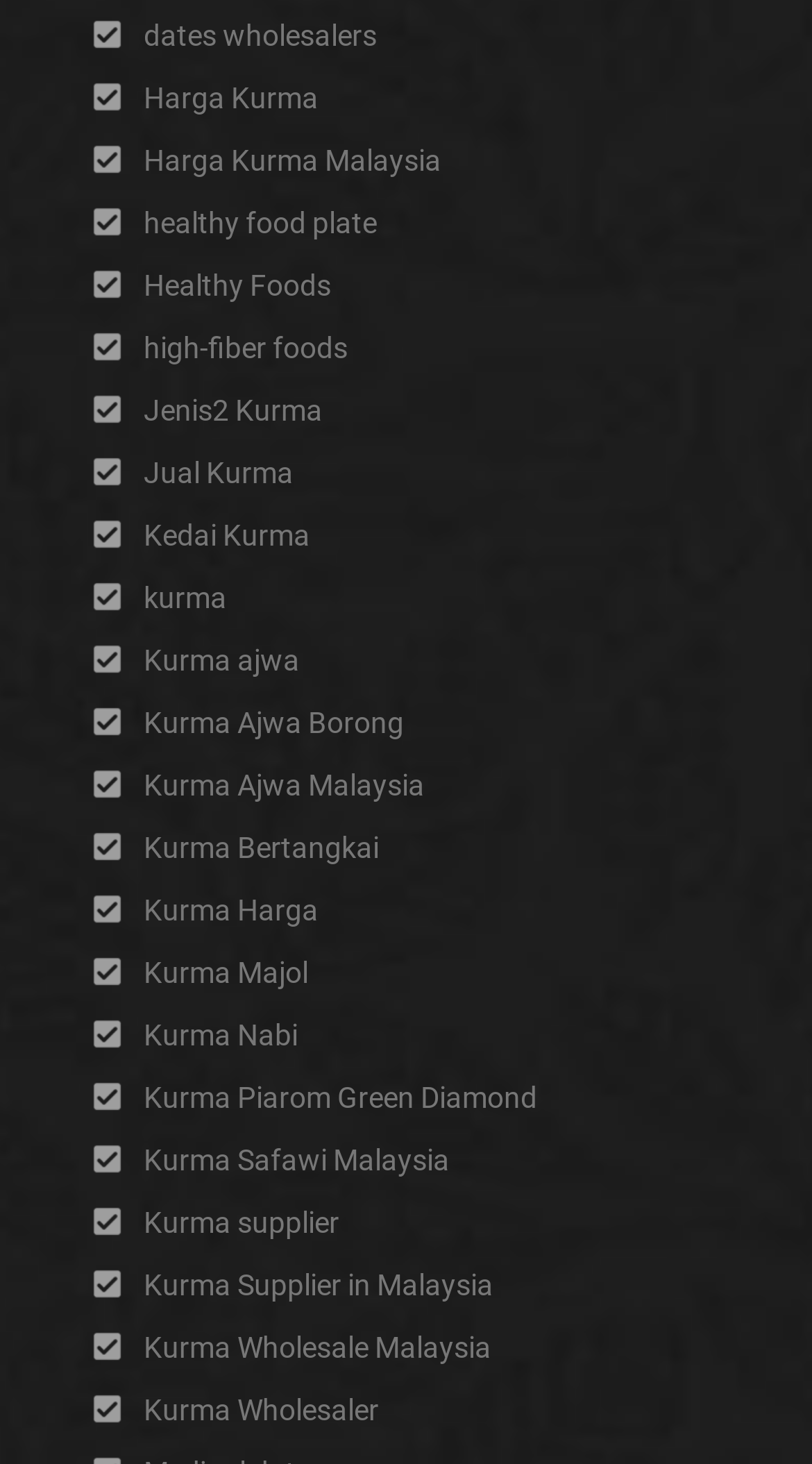Could you locate the bounding box coordinates for the section that should be clicked to accomplish this task: "learn about Kurma Ajwa".

[0.177, 0.44, 0.369, 0.462]